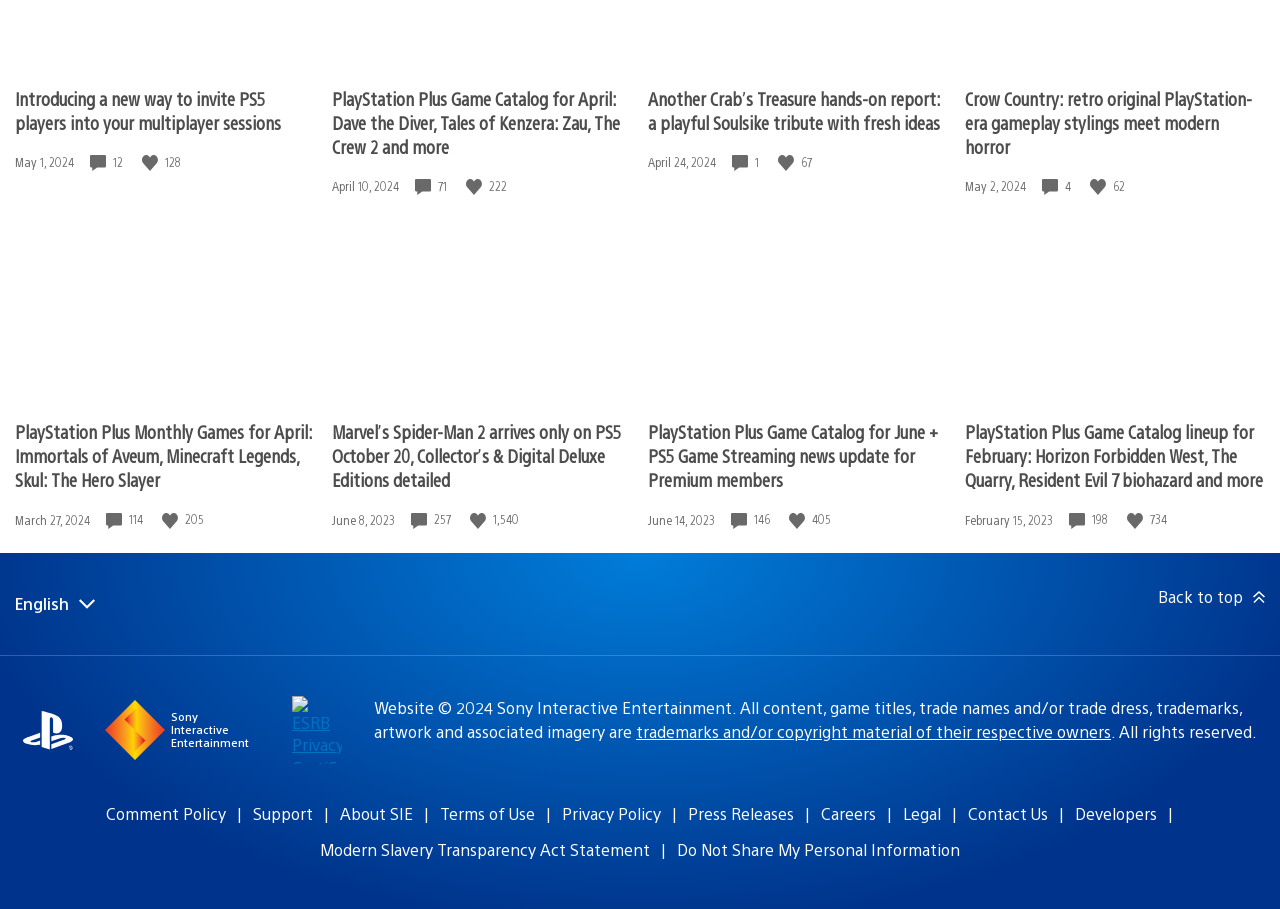Respond to the question below with a single word or phrase:
How many comments does the last article have?

198